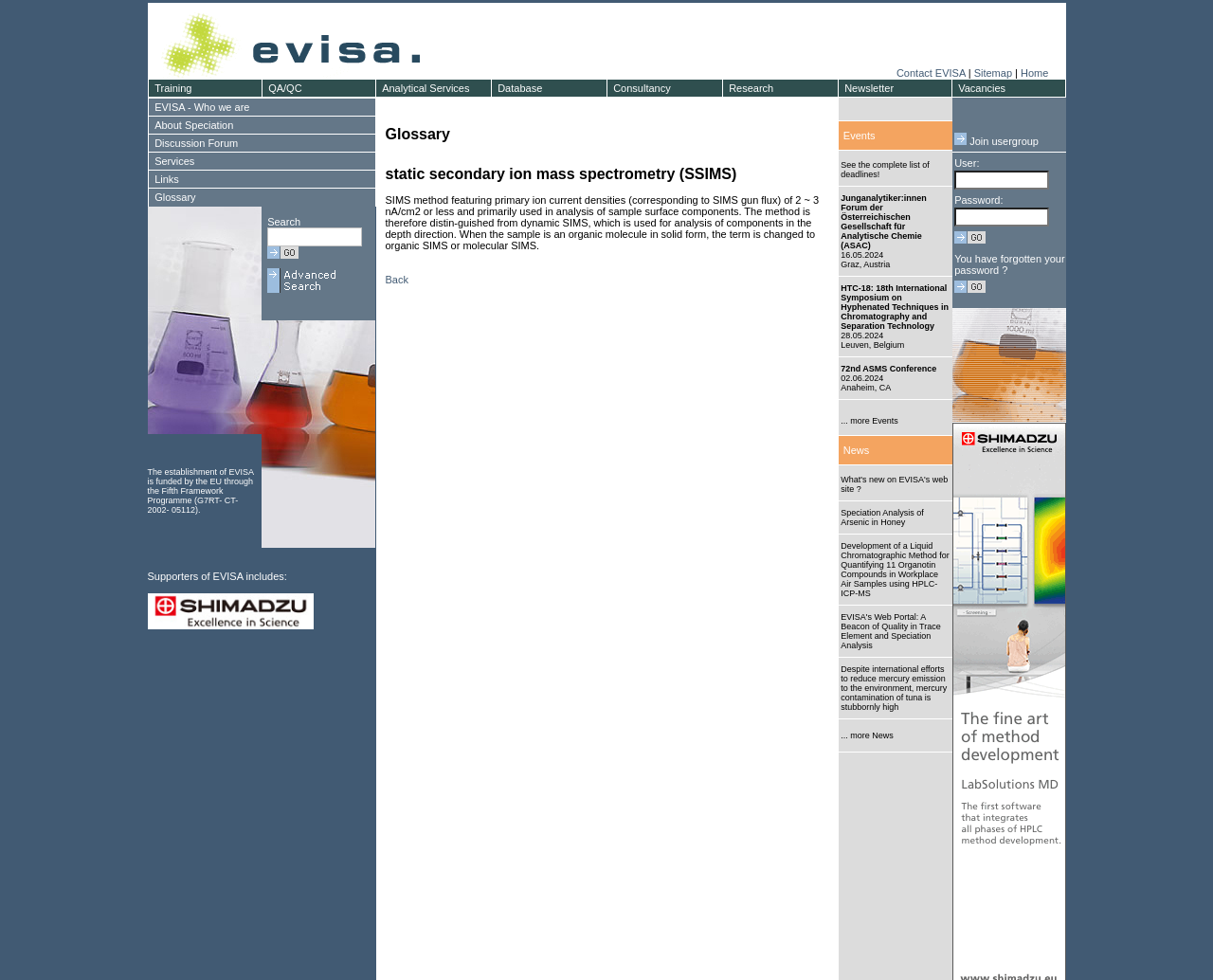Identify the bounding box coordinates for the element that needs to be clicked to fulfill this instruction: "Search for something". Provide the coordinates in the format of four float numbers between 0 and 1: [left, top, right, bottom].

[0.215, 0.22, 0.299, 0.232]